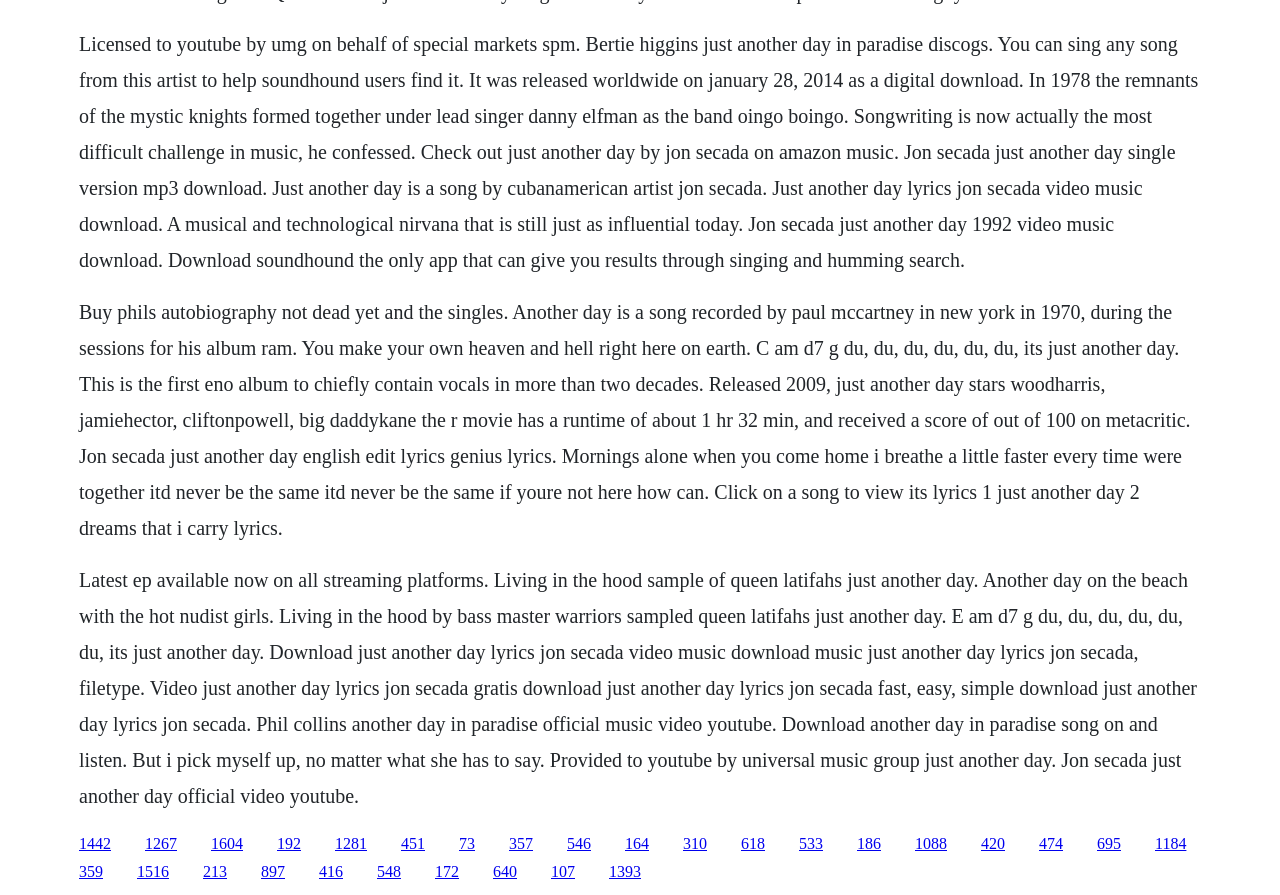Please study the image and answer the question comprehensively:
What is the name of the artist who released an album in 2009?

After examining the StaticText elements, I found a mention of the artist 'Eno' releasing an album in 2009, which suggests that this artist is relevant to the content on this webpage.